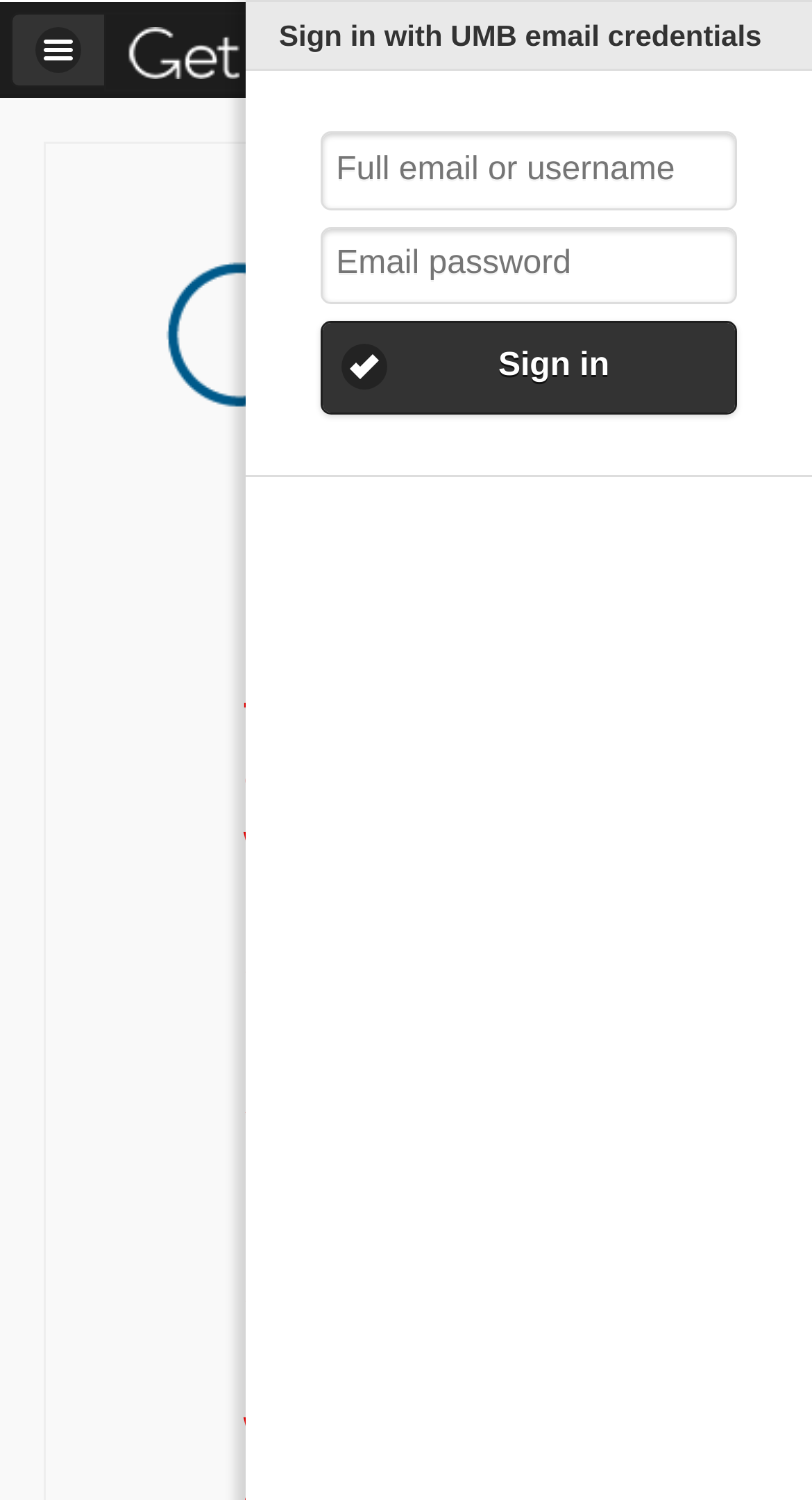Please give a short response to the question using one word or a phrase:
How many buttons are there in the top row?

5